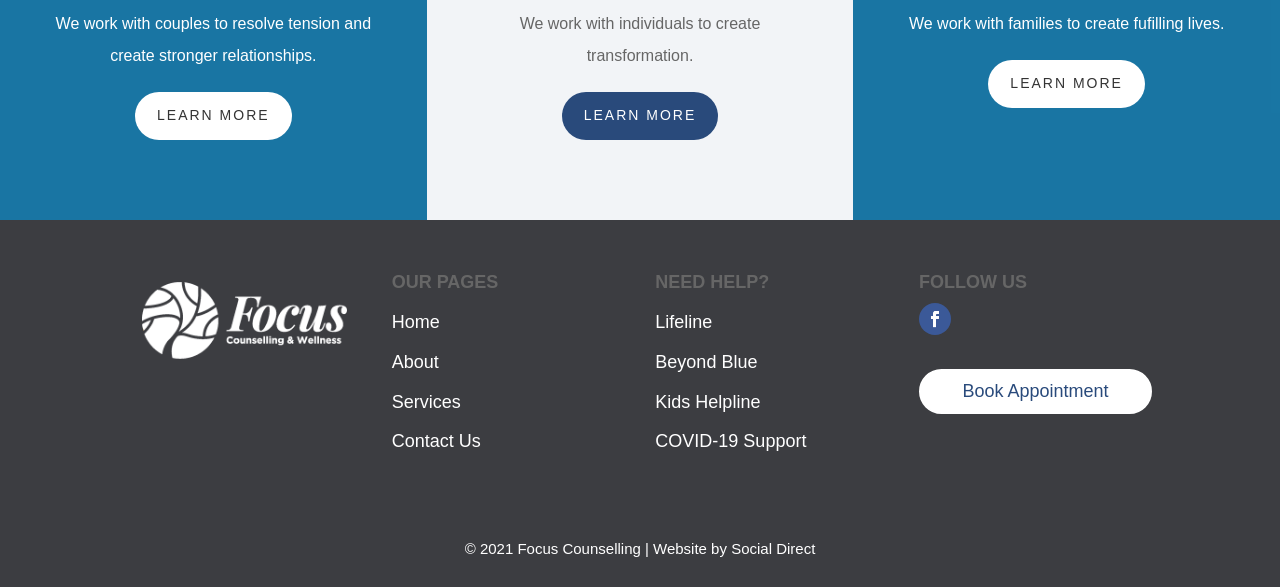Identify the bounding box coordinates for the region of the element that should be clicked to carry out the instruction: "Get directions to Sydney Adventist Hospital". The bounding box coordinates should be four float numbers between 0 and 1, i.e., [left, top, right, bottom].

None